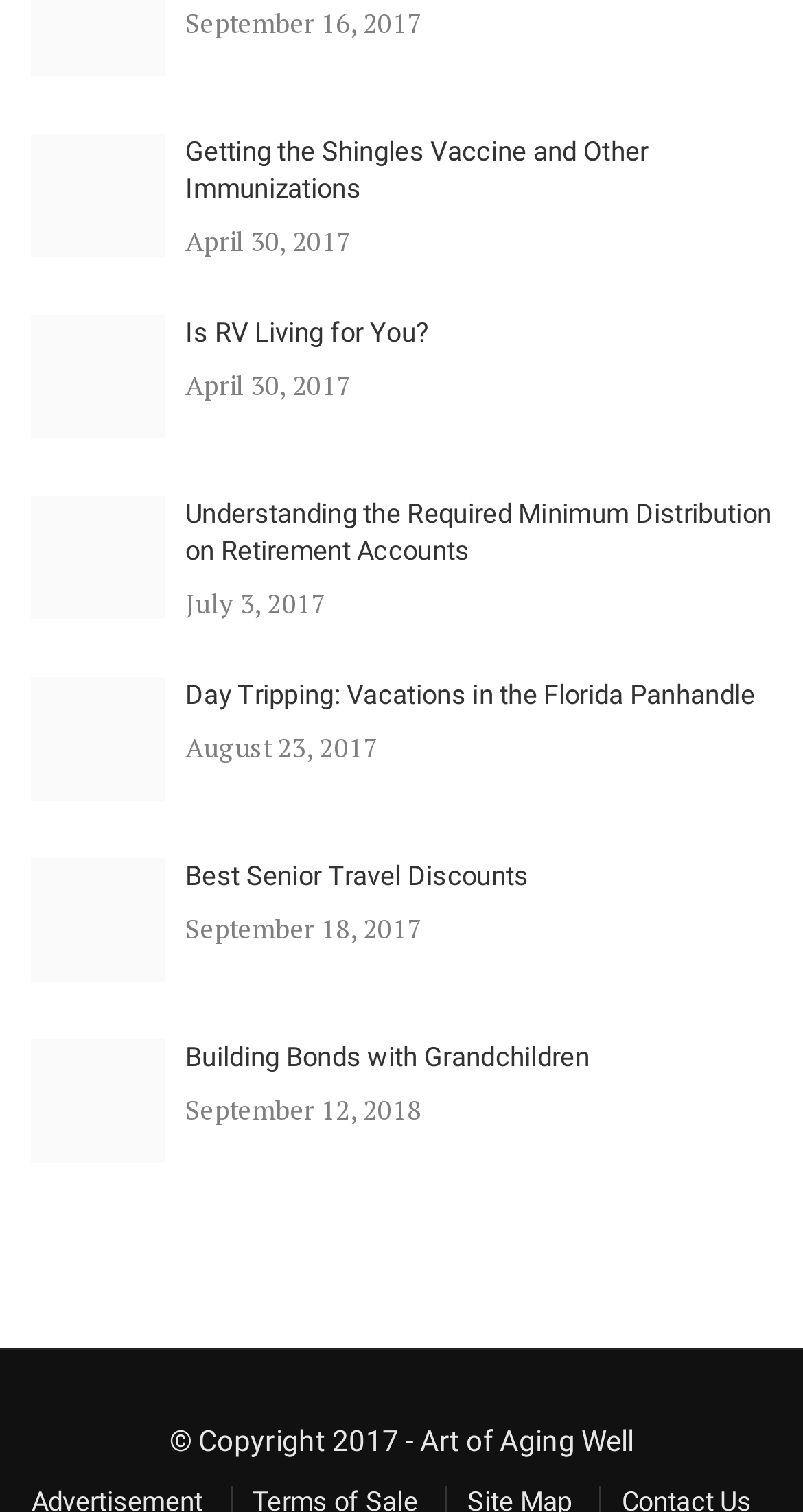Utilize the details in the image to give a detailed response to the question: What is the date of the last article?

The last article's date is mentioned as 'September 12, 2018', which can be found by looking at the link with the text 'September 12, 2018'.